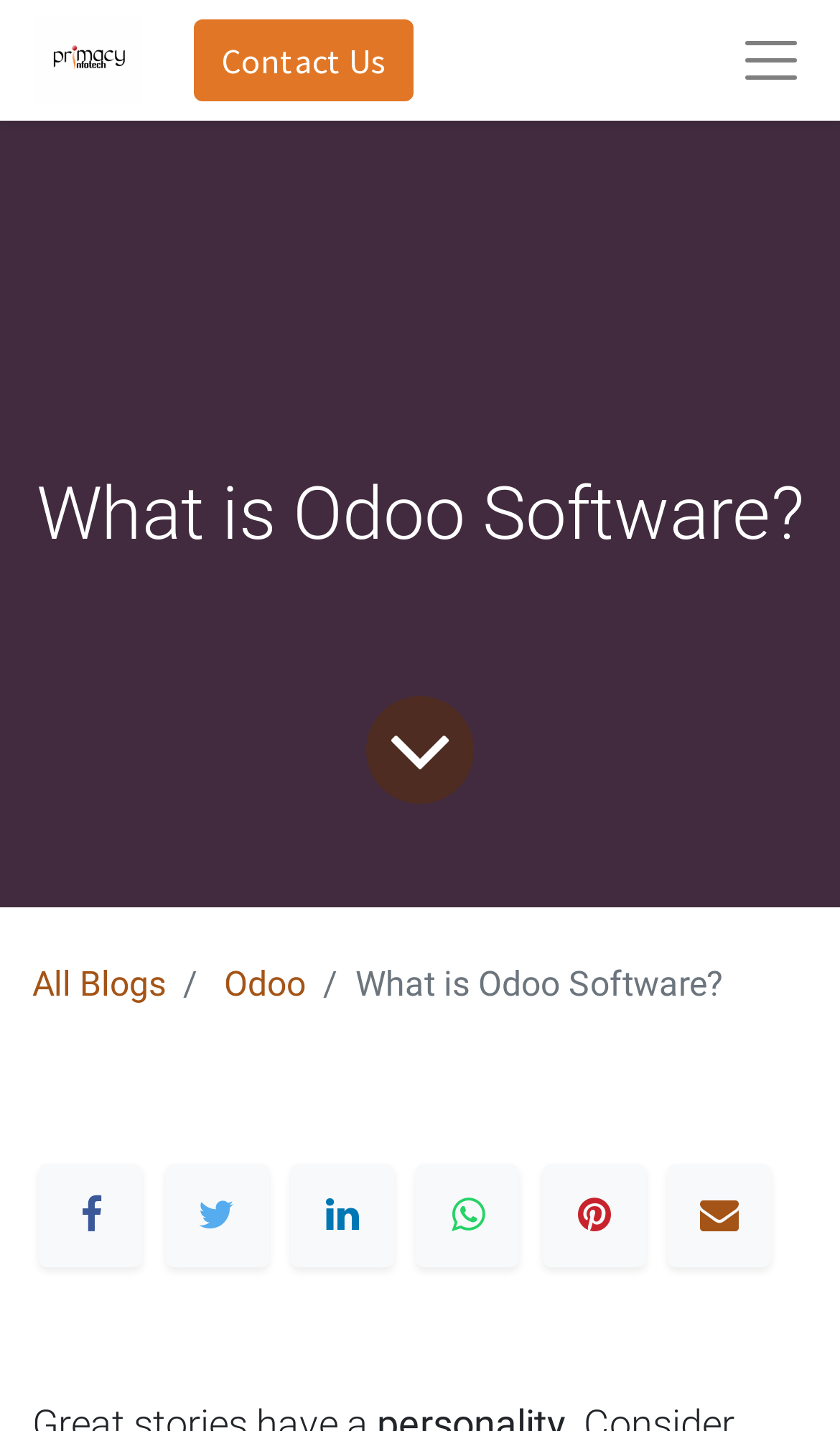What is the purpose of the button at the top right corner?
Provide a well-explained and detailed answer to the question.

The button at the top right corner does not have any text or description, so it's unclear what its purpose is.